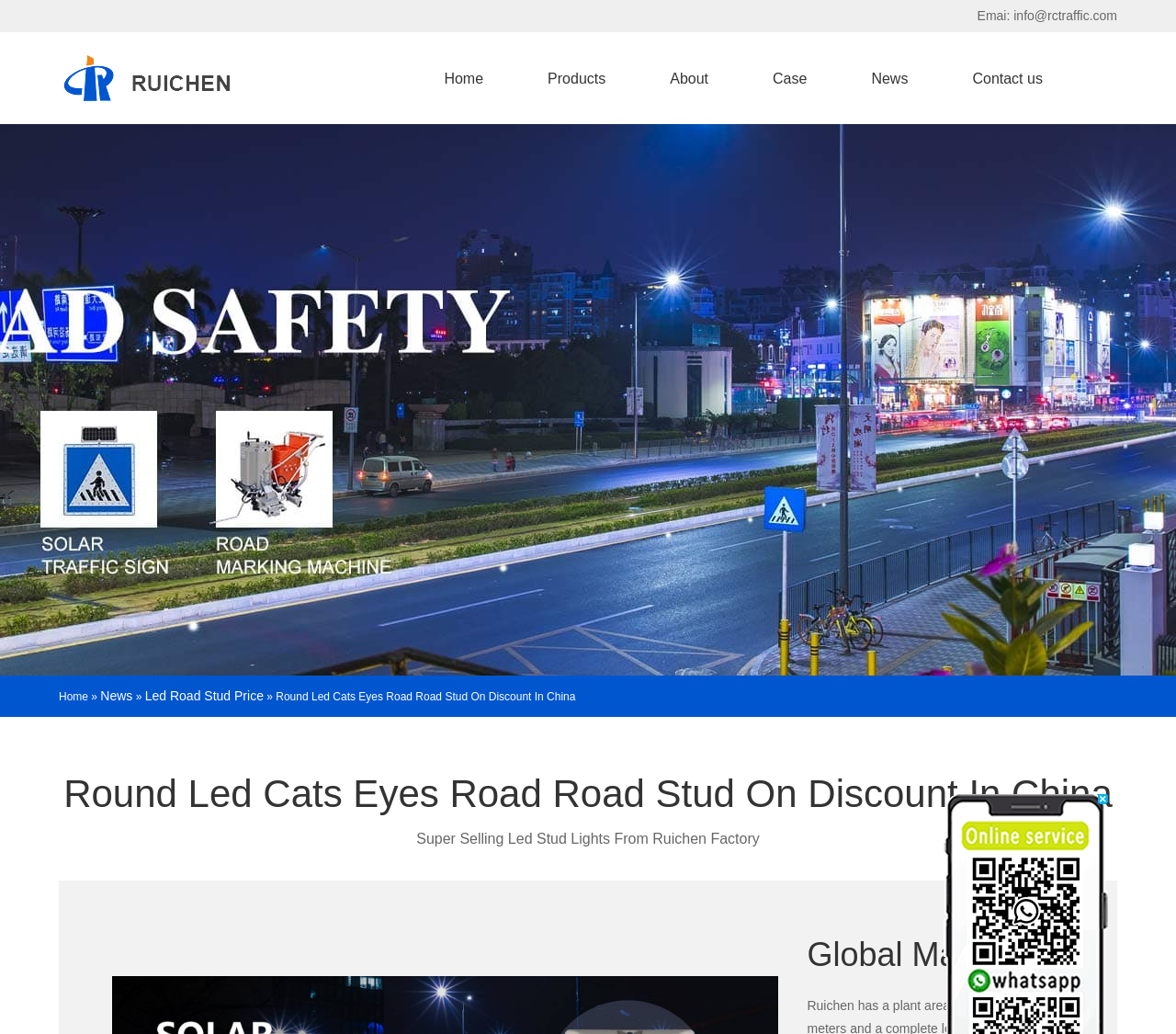Predict the bounding box of the UI element based on this description: "Emai: info@rctraffic.com".

[0.831, 0.0, 0.95, 0.031]